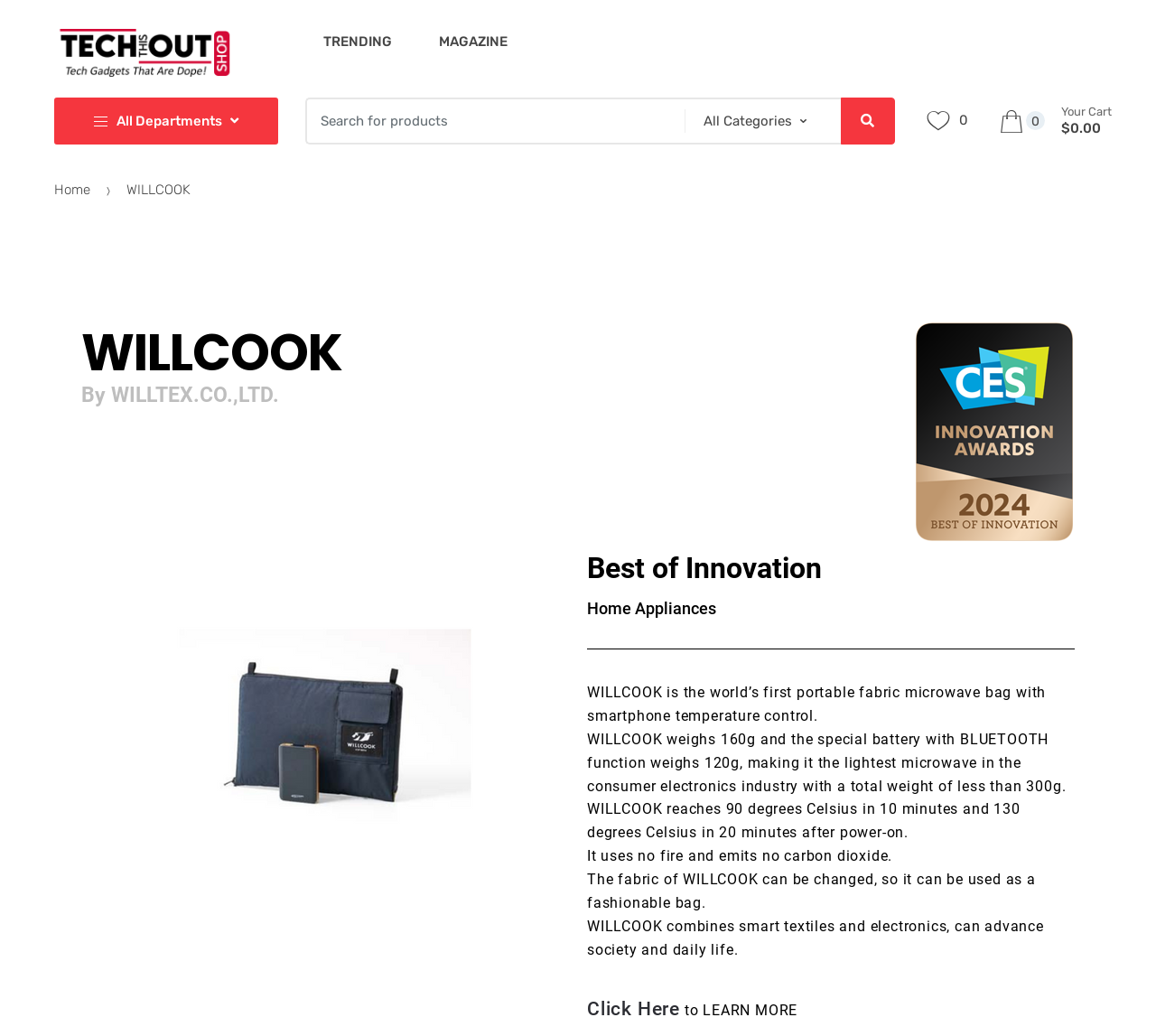Carefully examine the image and provide an in-depth answer to the question: What is the function of the button with a magnifying glass icon?

The button with a magnifying glass icon is located next to the search textbox, indicating that it is a search button. When clicked, it likely initiates a search query based on the input in the textbox.